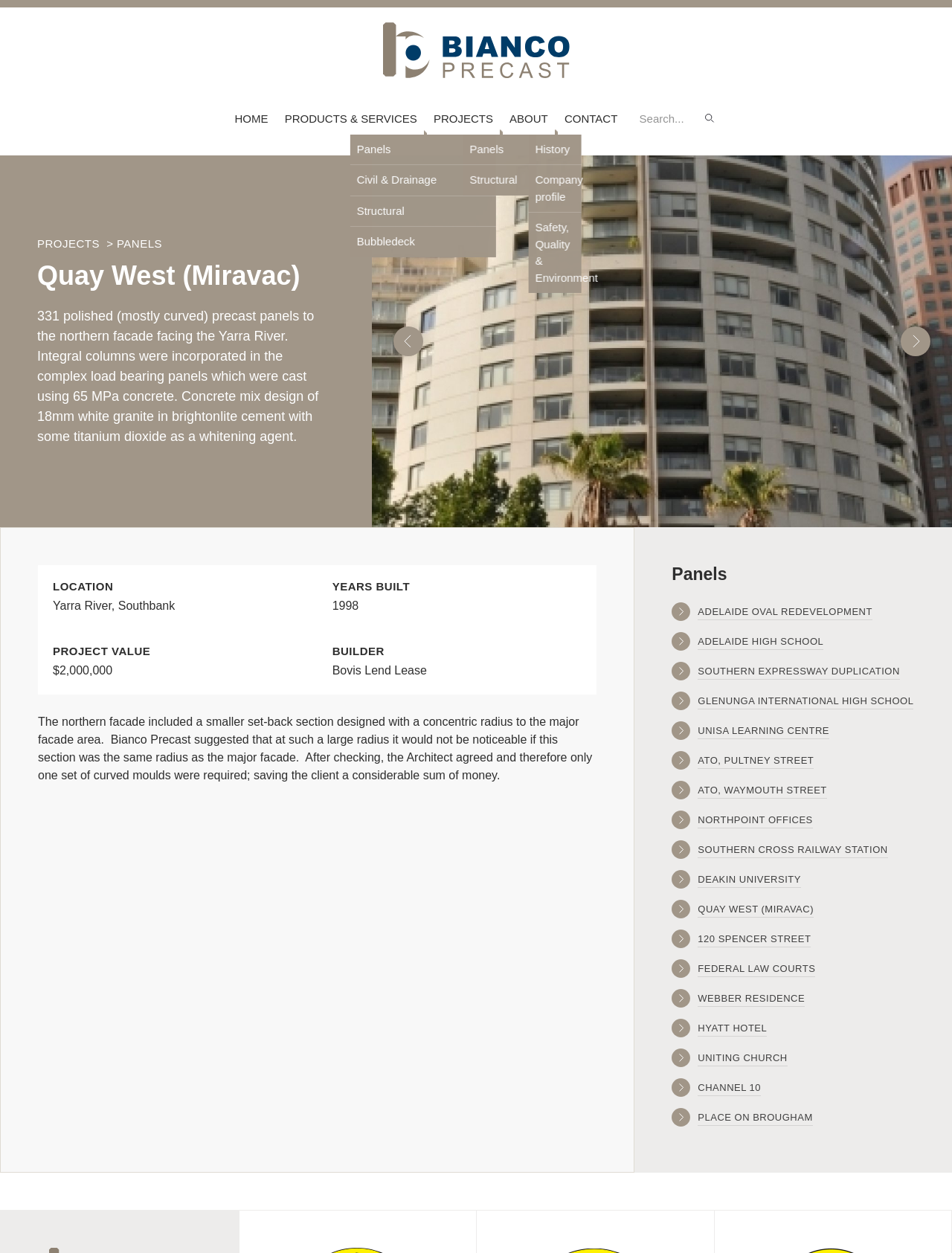Determine the coordinates of the bounding box for the clickable area needed to execute this instruction: "Click on the HOME link".

[0.239, 0.083, 0.289, 0.107]